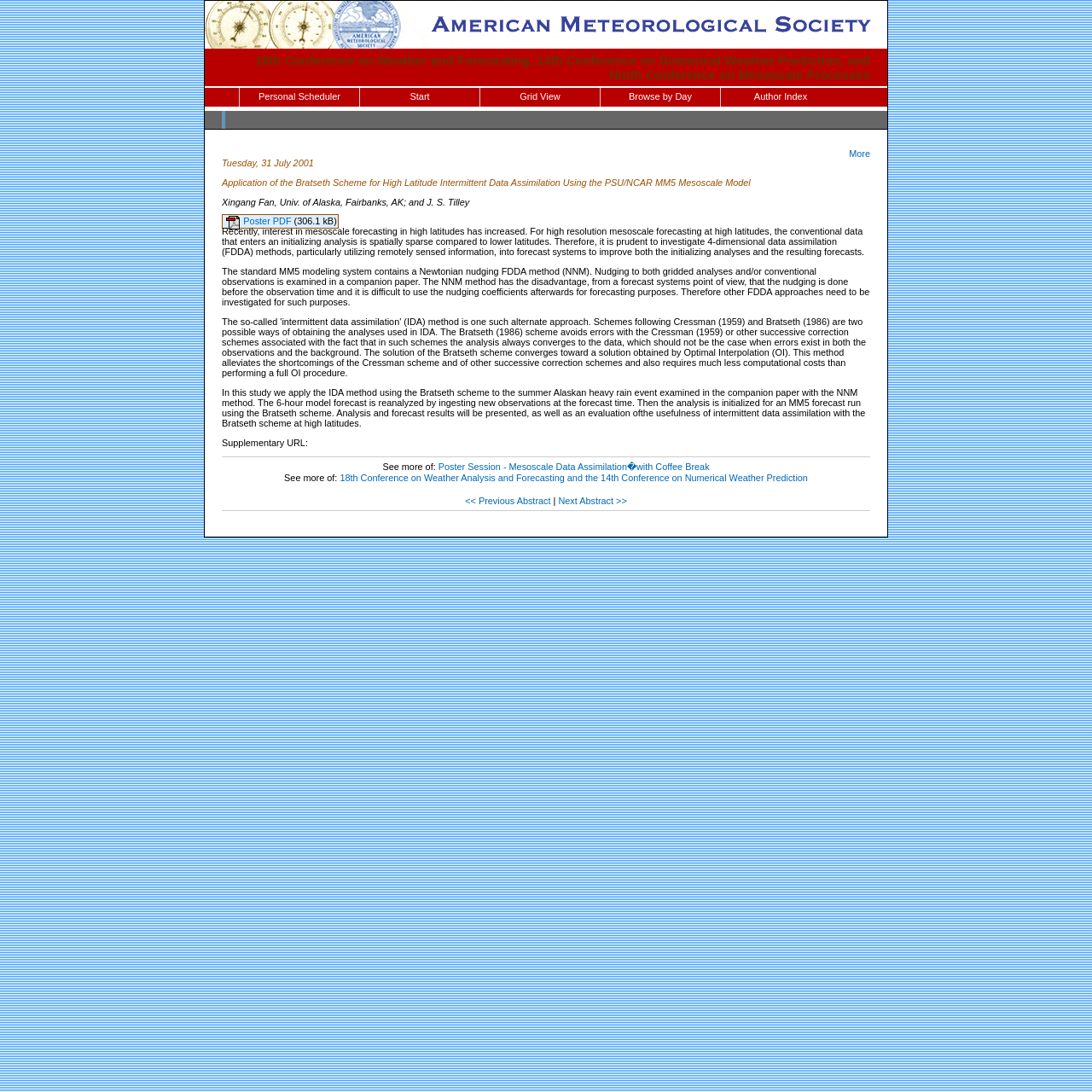Please identify the bounding box coordinates of the area I need to click to accomplish the following instruction: "Download the poster PDF".

[0.207, 0.198, 0.269, 0.223]